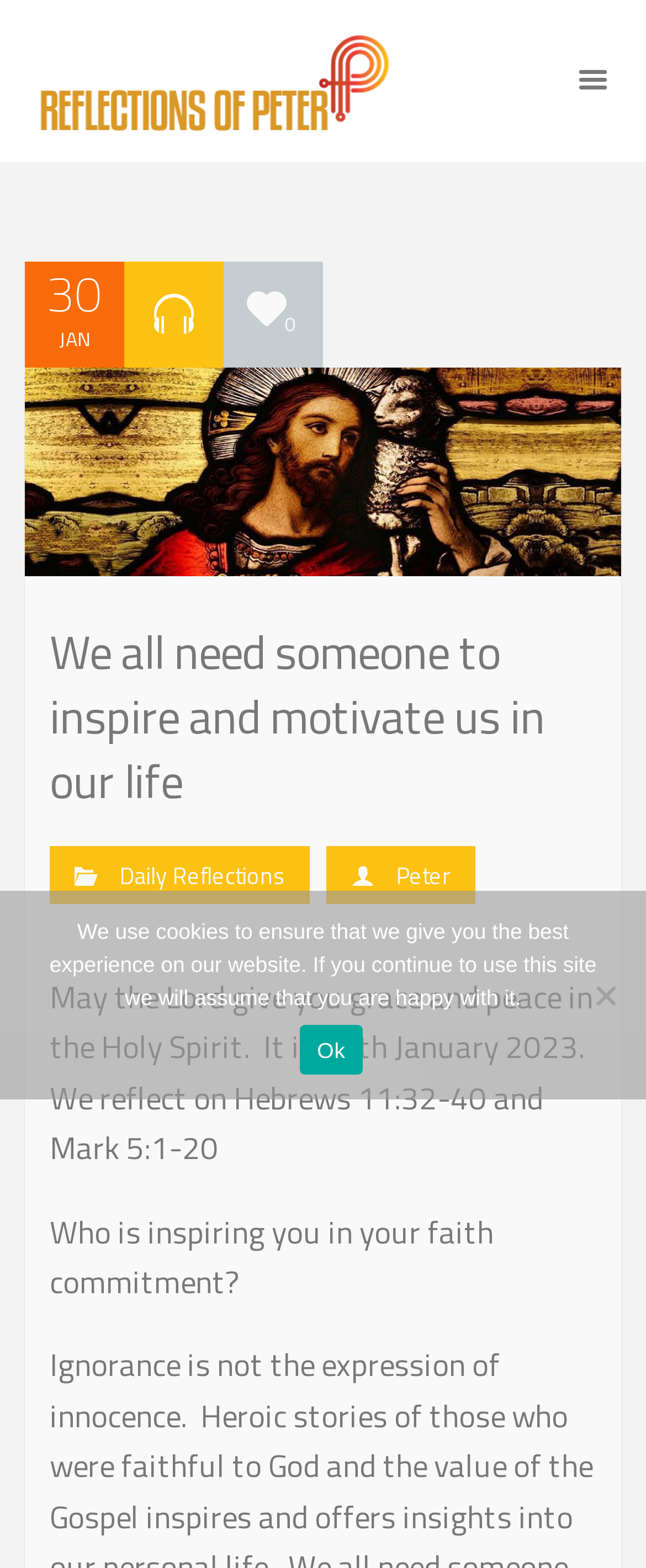Create a detailed description of the webpage's content and layout.

This webpage is a blog post titled "We all need someone to inspire and motivate us in our life - Reflections of Peter". At the top, there is a logo image and a link to the blog's homepage, "Reflections of Peter", which is positioned at the top-left corner of the page. Below the logo, there is another link to the homepage, accompanied by a smaller image.

On the top-right side, there is a date "30 JAN" and a social media icon. Below this, there is a large header section that spans almost the entire width of the page. Within this section, there is a large image, a link to a social media platform, a heading that repeats the title of the blog post, and two links to "Daily Reflections" and "Peter", respectively.

The main content of the blog post starts below the header section. There is a paragraph of text that reflects on Hebrews 11:32-40 and Mark 5:1-20, followed by a question "Who is inspiring you in your faith commitment?" in a slightly larger font size.

At the bottom of the page, there is a cookie notice dialog box that is not currently in focus. The dialog box contains a message about the use of cookies on the website, an "Ok" button, and a "No" button.